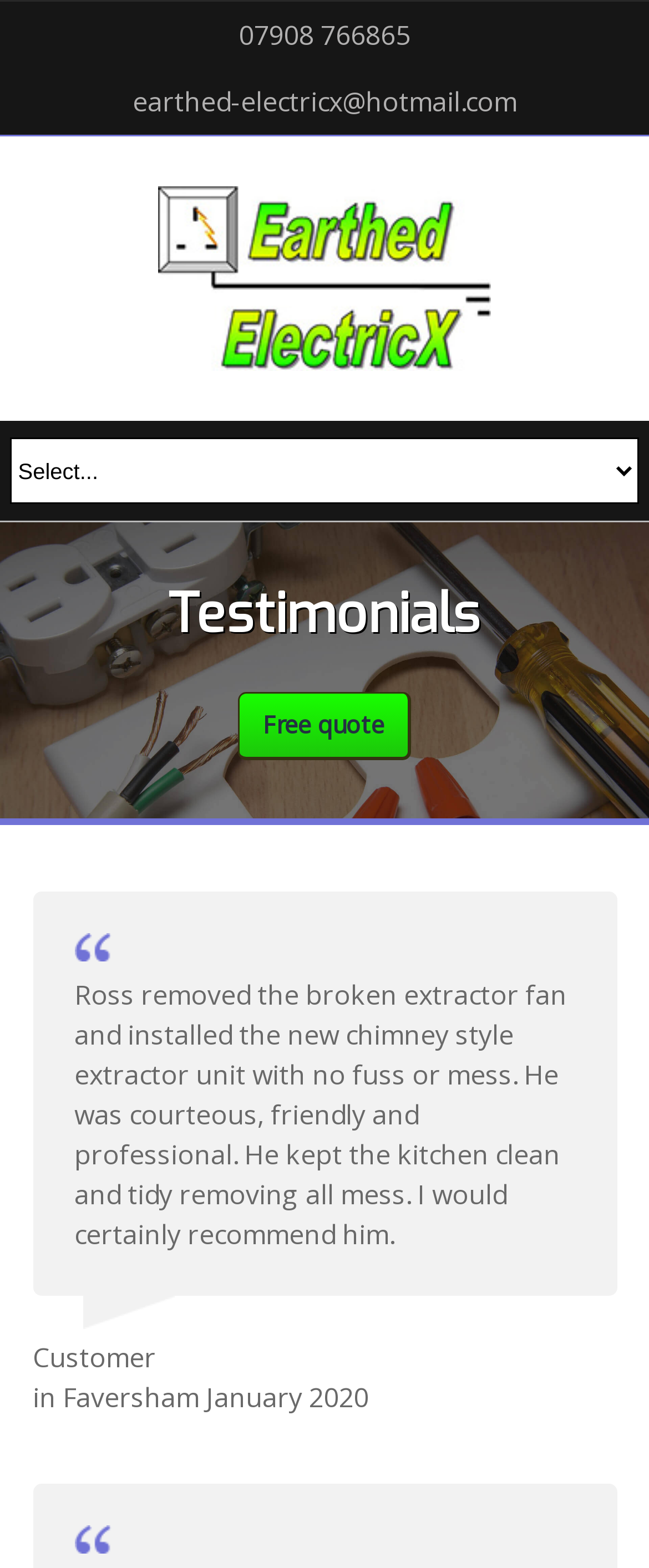What is the service provided by Earthed Electric?
Based on the image, please offer an in-depth response to the question.

I found the service provided by looking at the link element with the text 'Electrician Services Ashford' which is located at the top of the page, indicating it's a service provided by Earthed Electric.